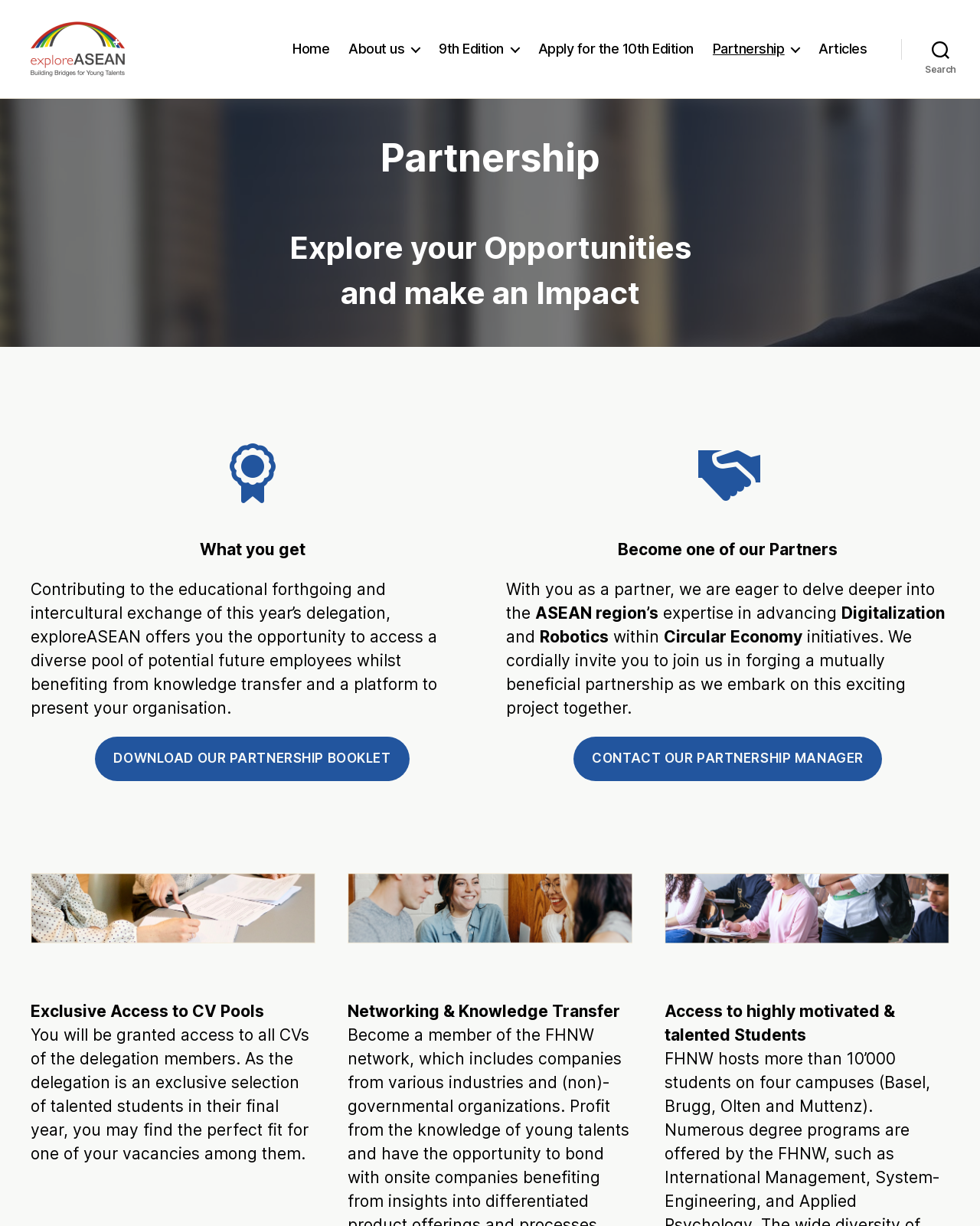Can you find the bounding box coordinates for the element to click on to achieve the instruction: "Click the 'exploreASEAN' link"?

[0.031, 0.017, 0.127, 0.062]